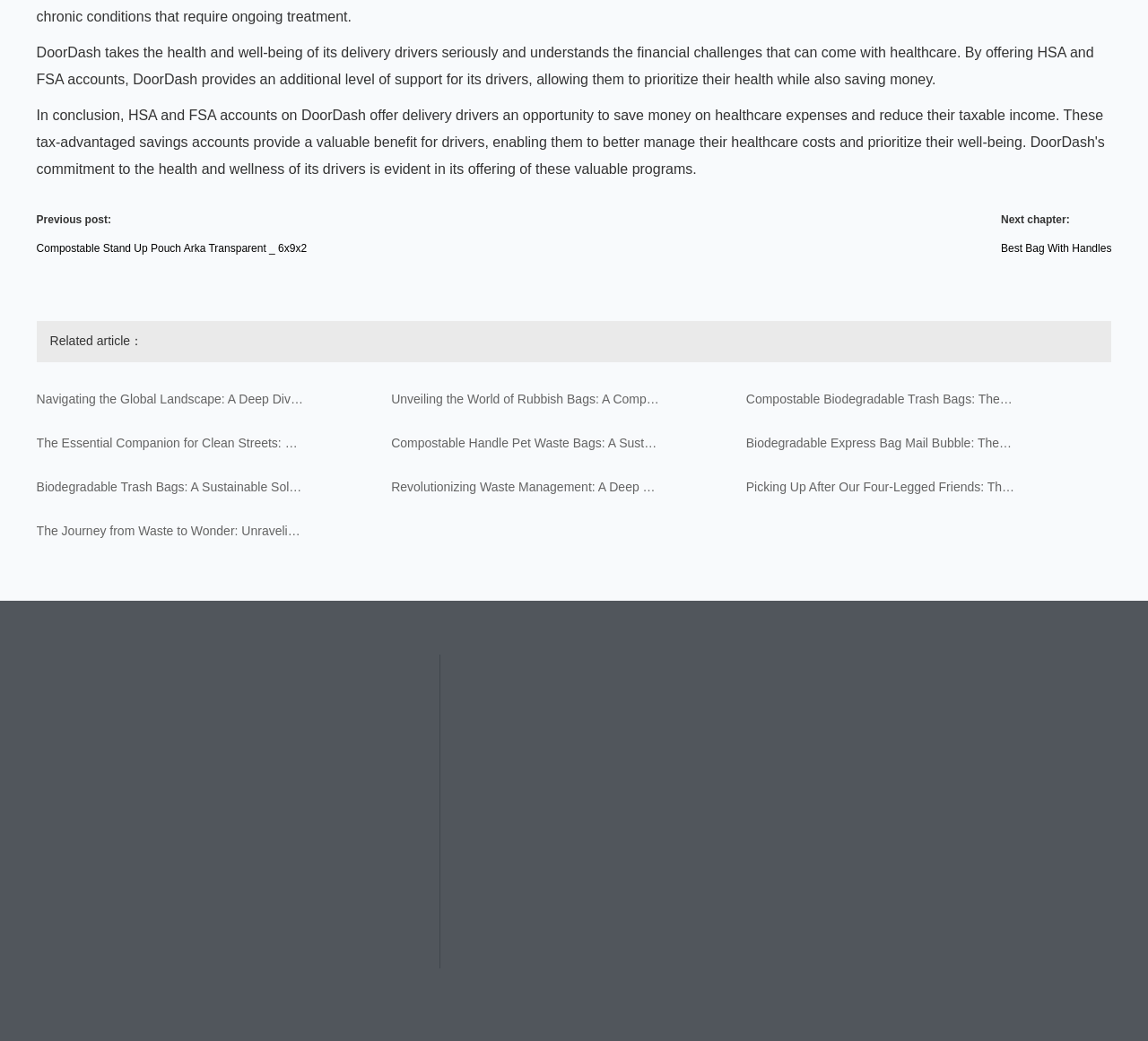Locate the bounding box coordinates of the clickable part needed for the task: "Explore the article about compostable stand up pouches".

[0.032, 0.233, 0.267, 0.245]